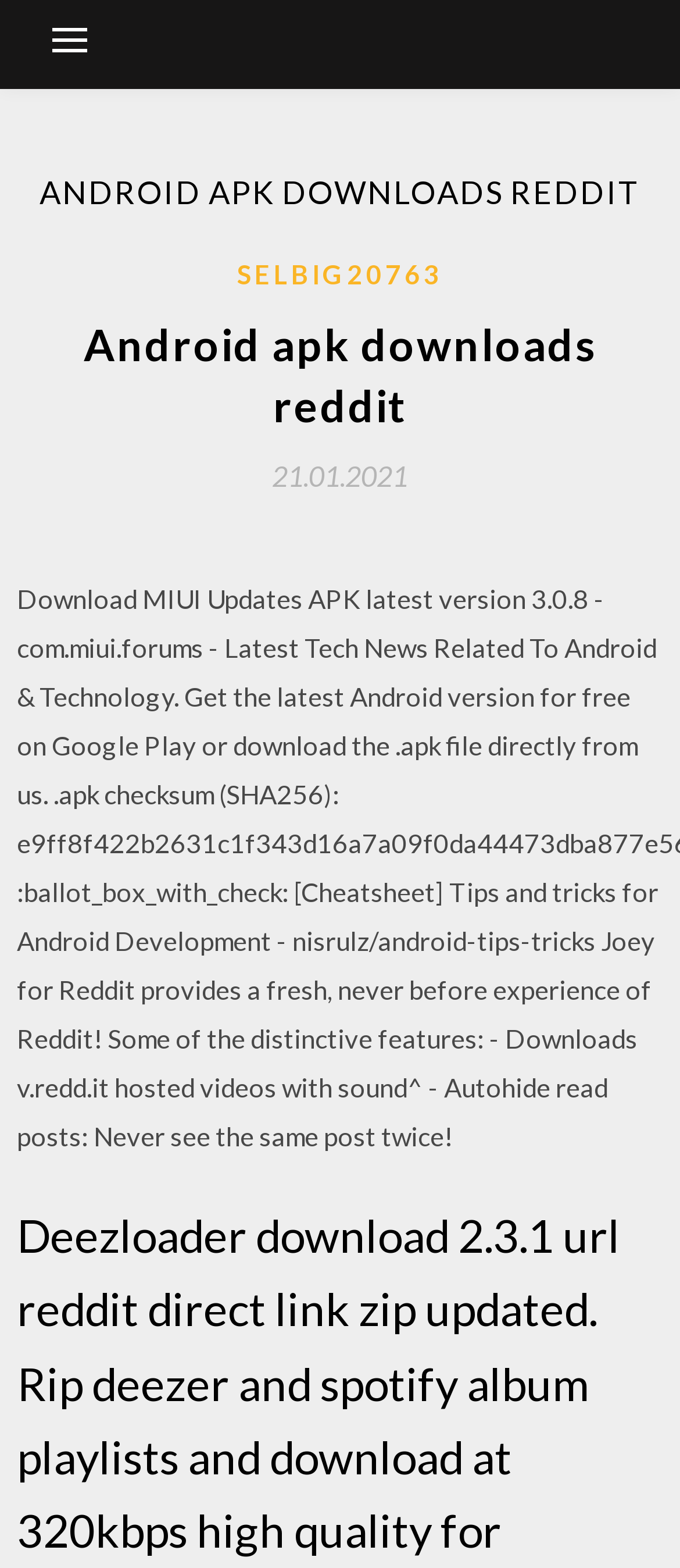Using the description: "21.01.202121.01.2021", determine the UI element's bounding box coordinates. Ensure the coordinates are in the format of four float numbers between 0 and 1, i.e., [left, top, right, bottom].

[0.4, 0.293, 0.6, 0.313]